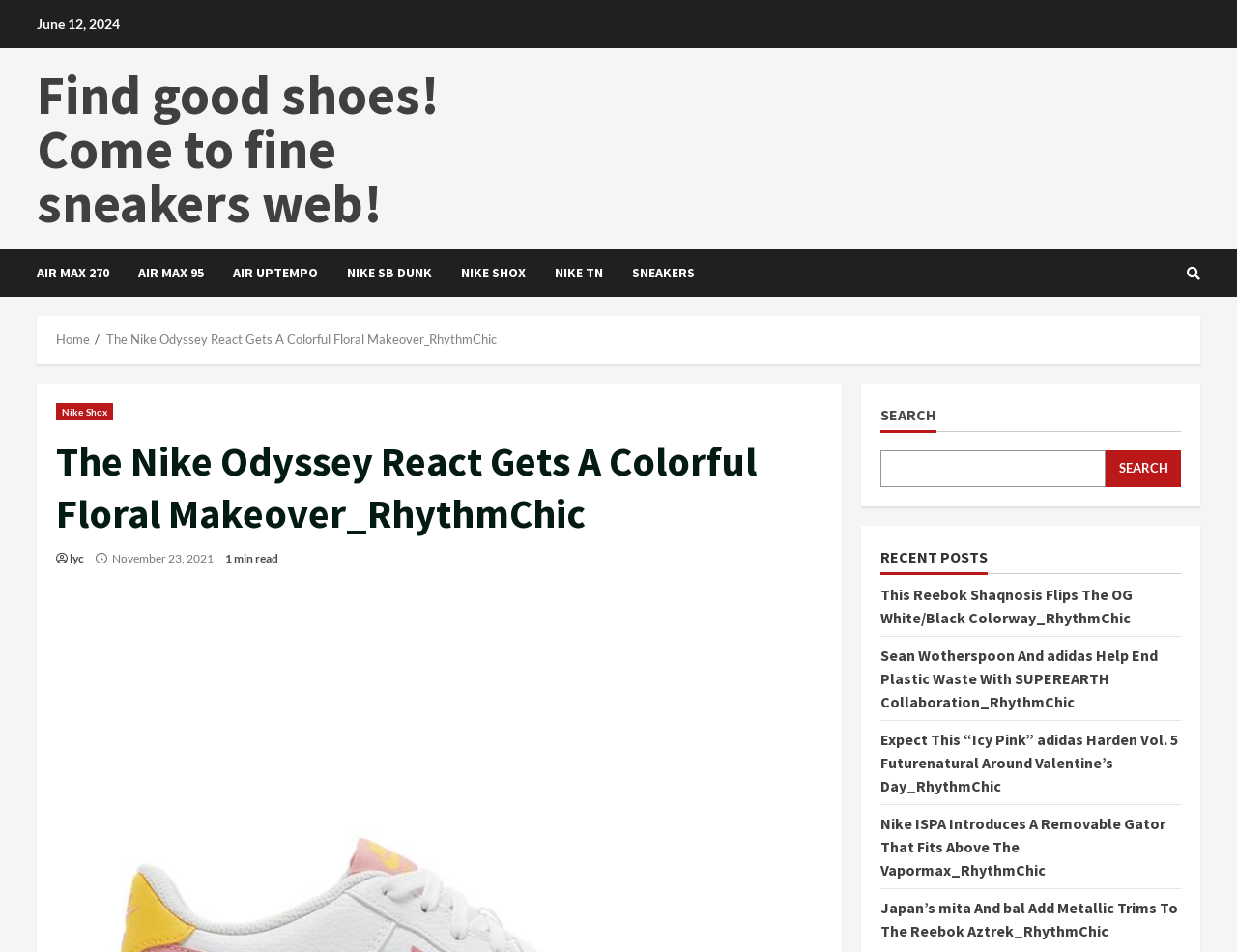Identify the bounding box coordinates for the element that needs to be clicked to fulfill this instruction: "Search for something". Provide the coordinates in the format of four float numbers between 0 and 1: [left, top, right, bottom].

[0.712, 0.473, 0.894, 0.511]